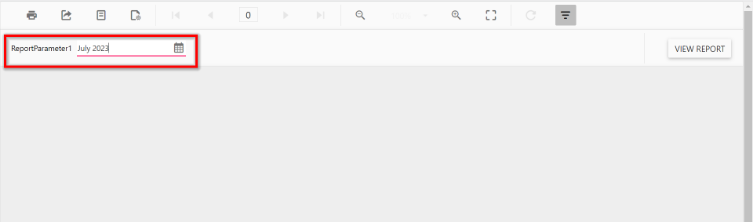What happens when the 'VIEW REPORT' button is clicked?
Look at the image and construct a detailed response to the question.

The 'VIEW REPORT' button is prominently displayed on the right edge of the interface, and its label suggests that it is related to generating or viewing the report. Therefore, when the button is clicked, it is likely that the report will be generated or displayed based on the selected parameters.